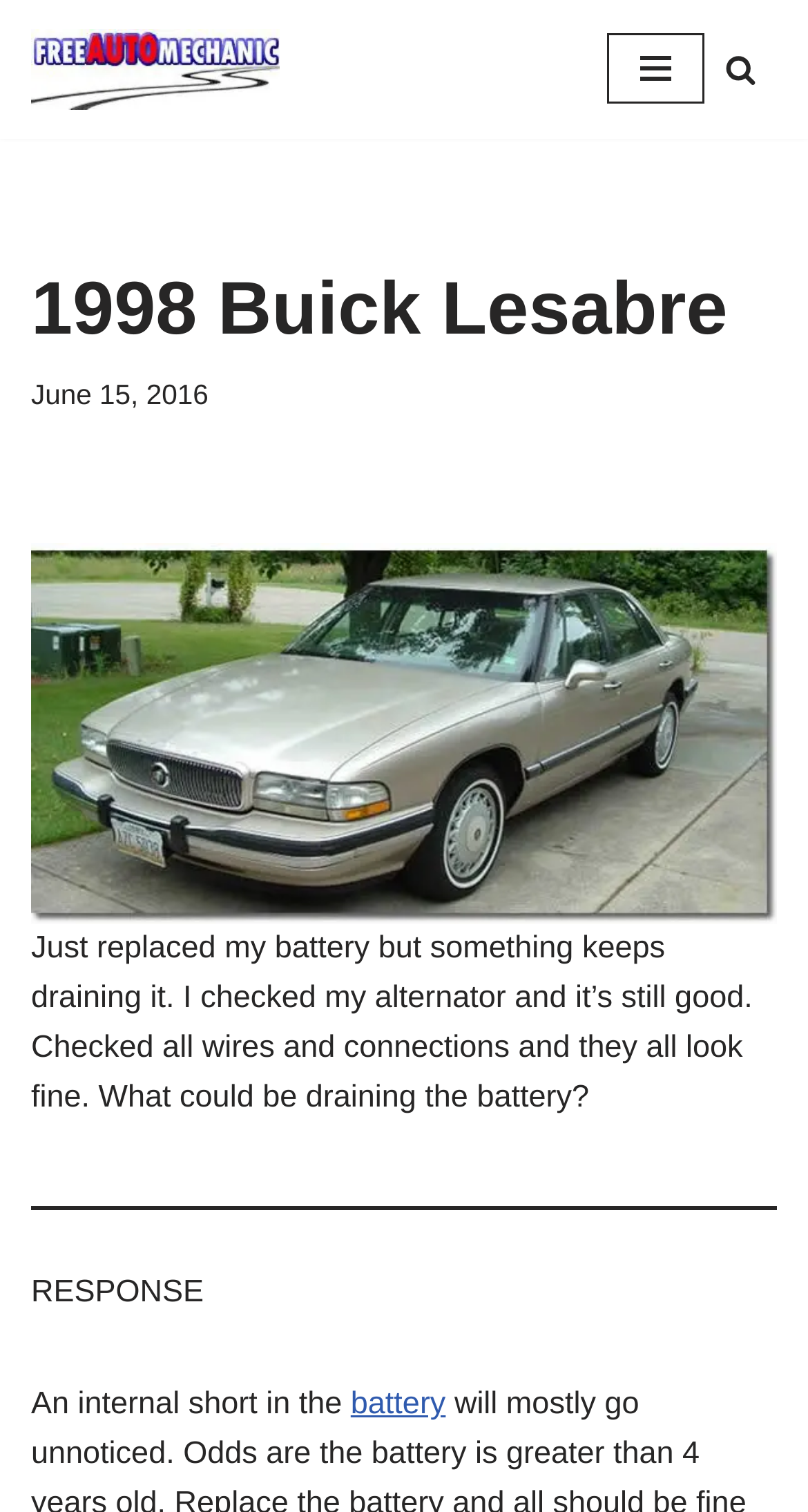Give a one-word or short-phrase answer to the following question: 
What is the possible reason for the battery drain?

Internal short in the battery